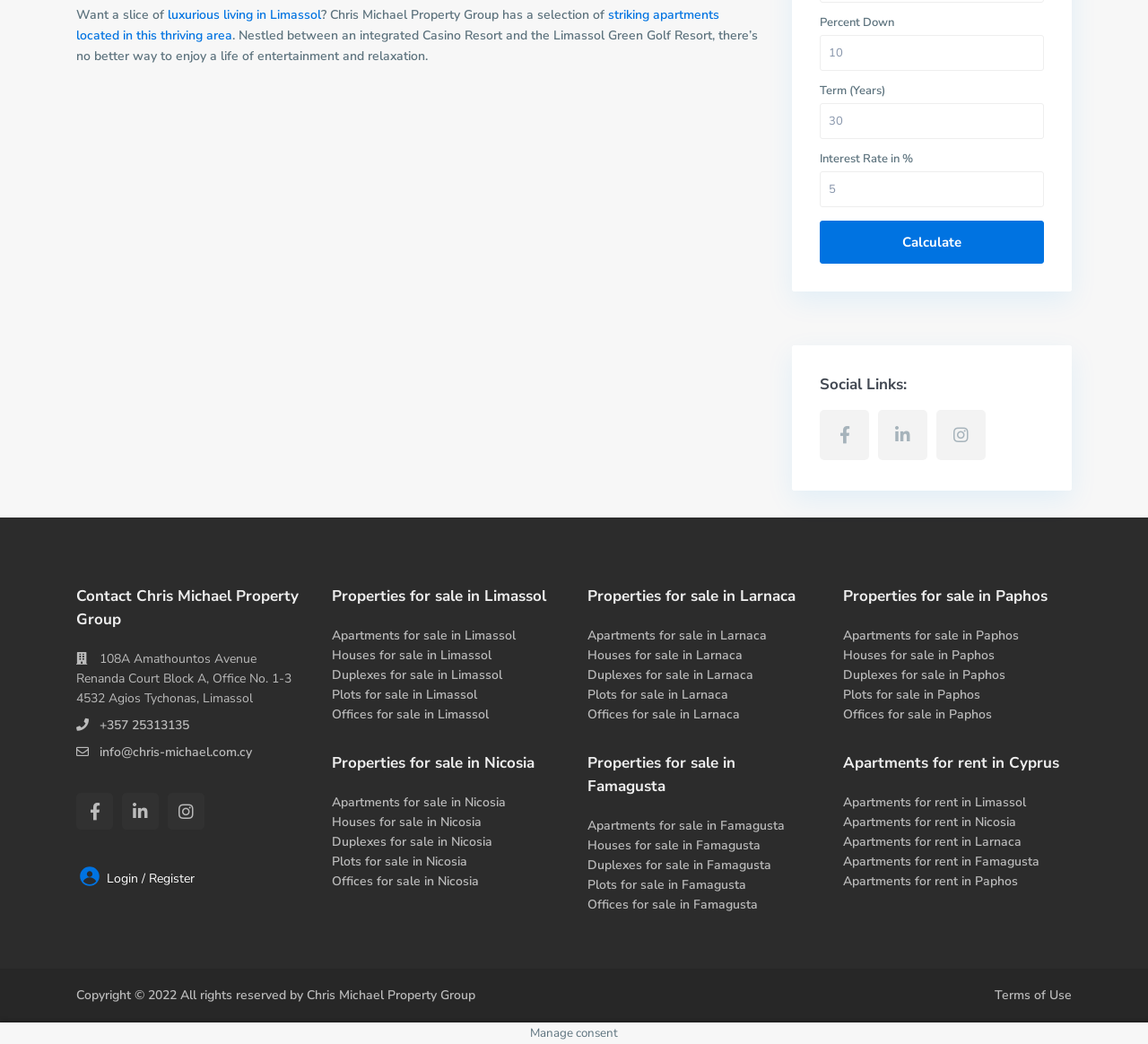Find the bounding box coordinates for the area that must be clicked to perform this action: "Login or register".

[0.09, 0.833, 0.17, 0.849]